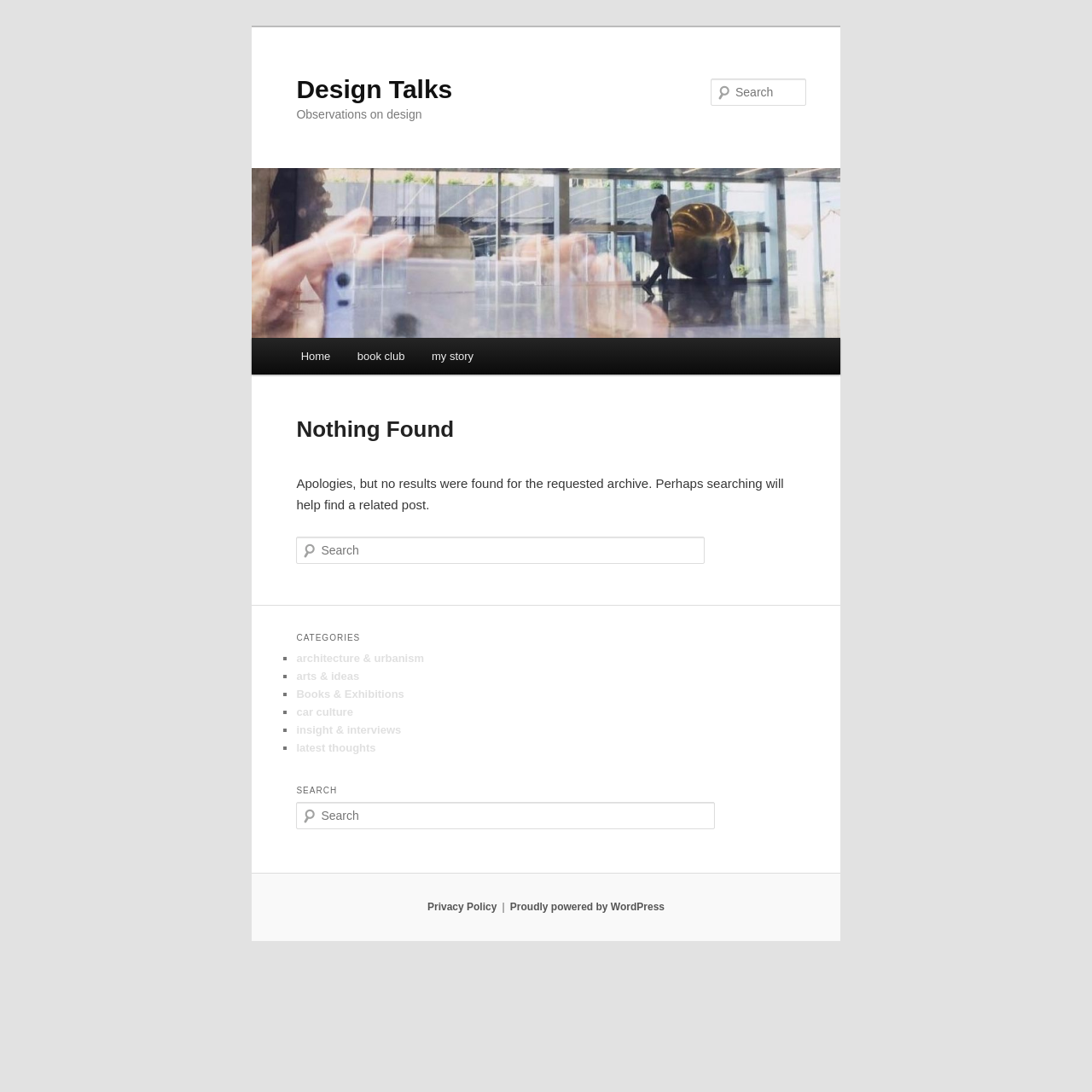Provide a one-word or short-phrase response to the question:
What platform is this website built on?

WordPress